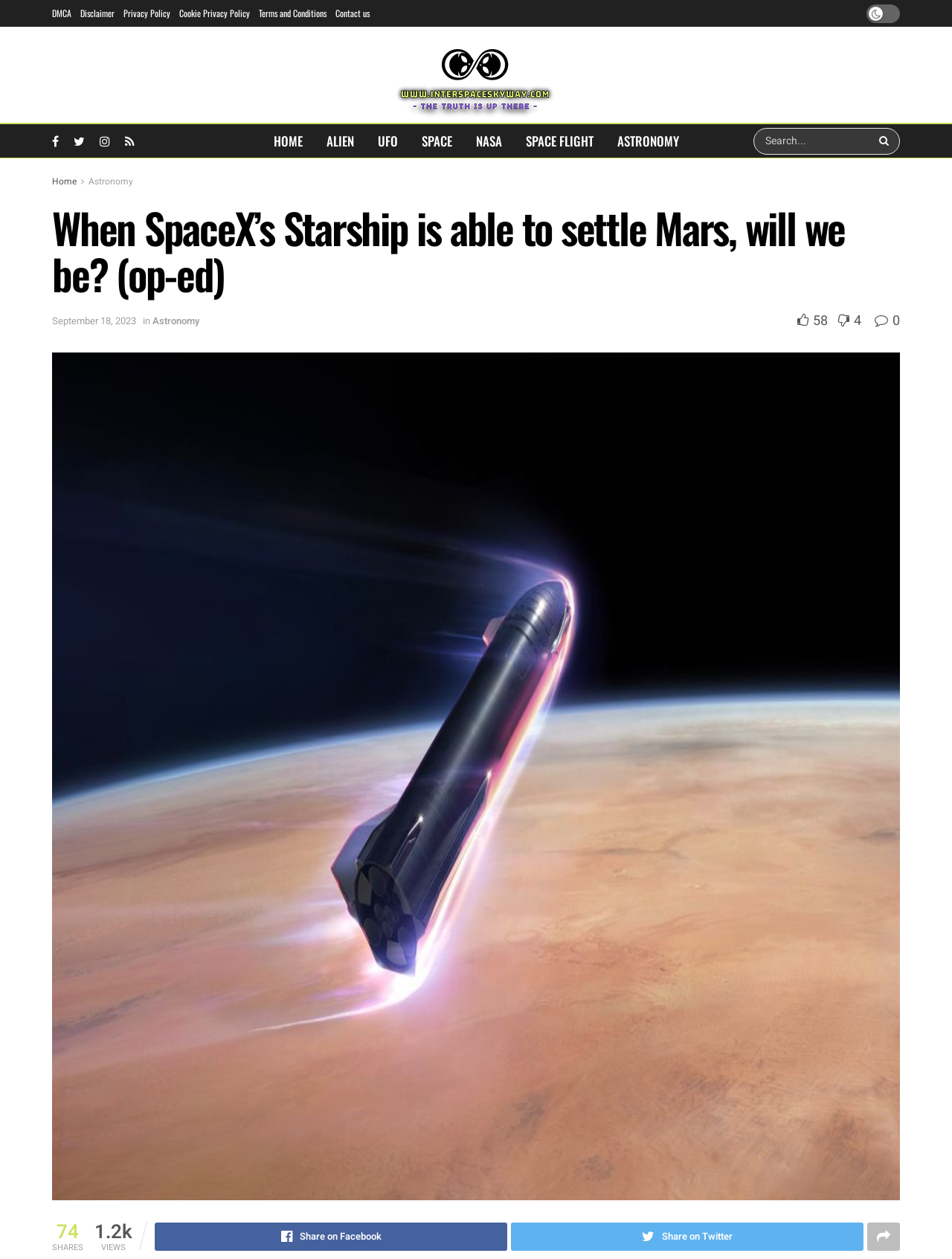Locate the bounding box coordinates of the element you need to click to accomplish the task described by this instruction: "Go to the HOME page".

[0.275, 0.099, 0.33, 0.125]